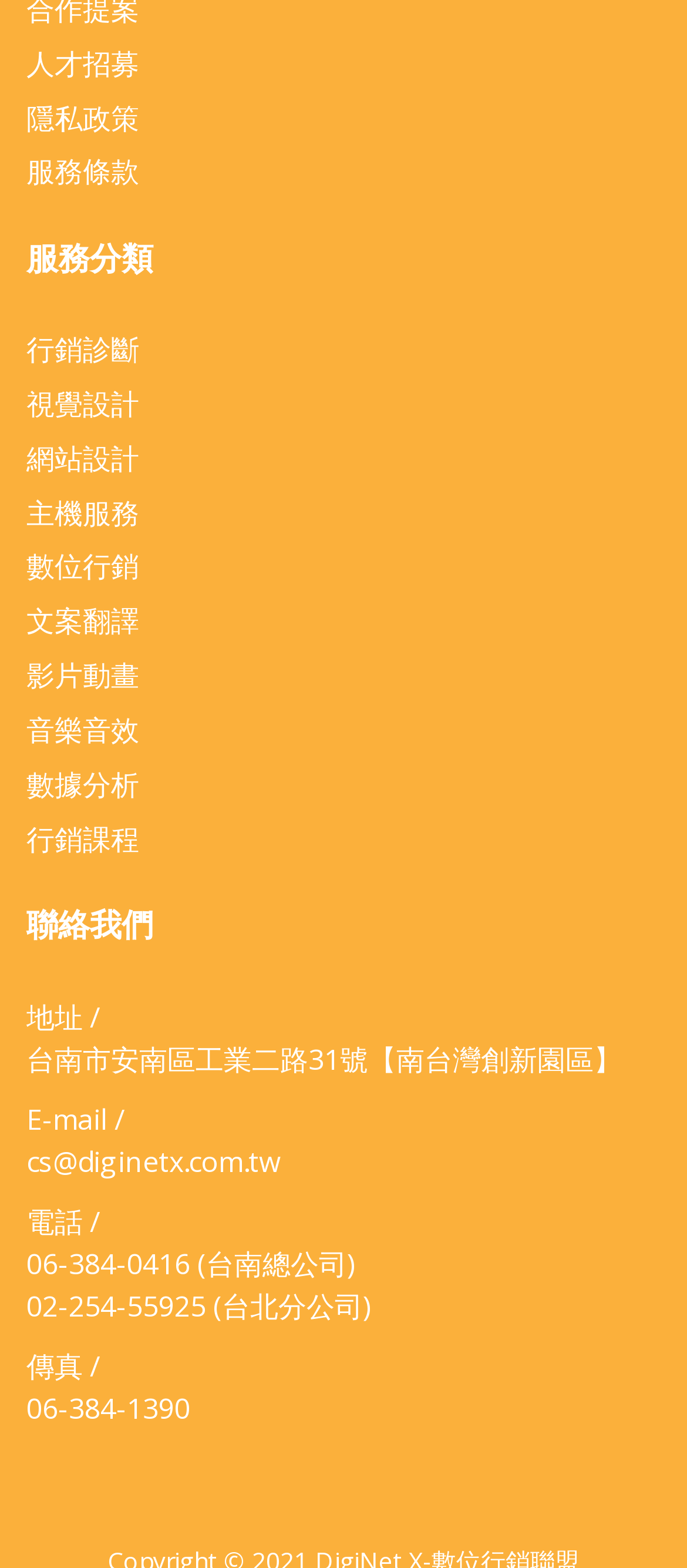How many phone numbers are listed?
Answer the question with a single word or phrase by looking at the picture.

Three